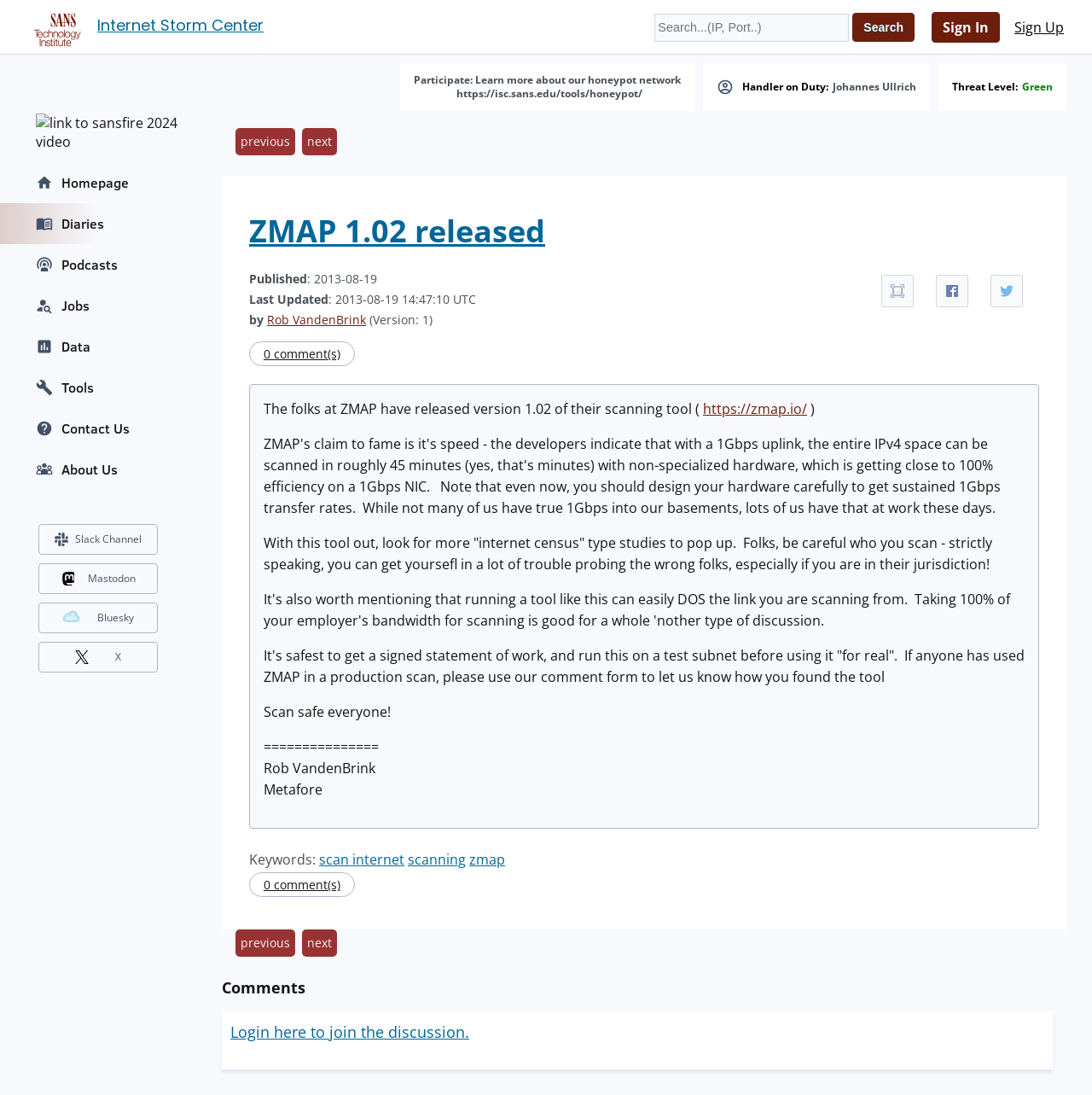Could you please study the image and provide a detailed answer to the question:
What is the name of the scanning tool released?

The question is asking about the name of the scanning tool released, which can be found in the article section of the webpage. The heading 'ZMAP 1.02 released' and the link 'ZMAP 1.02 released' both indicate that the tool's name is ZMAP 1.02.